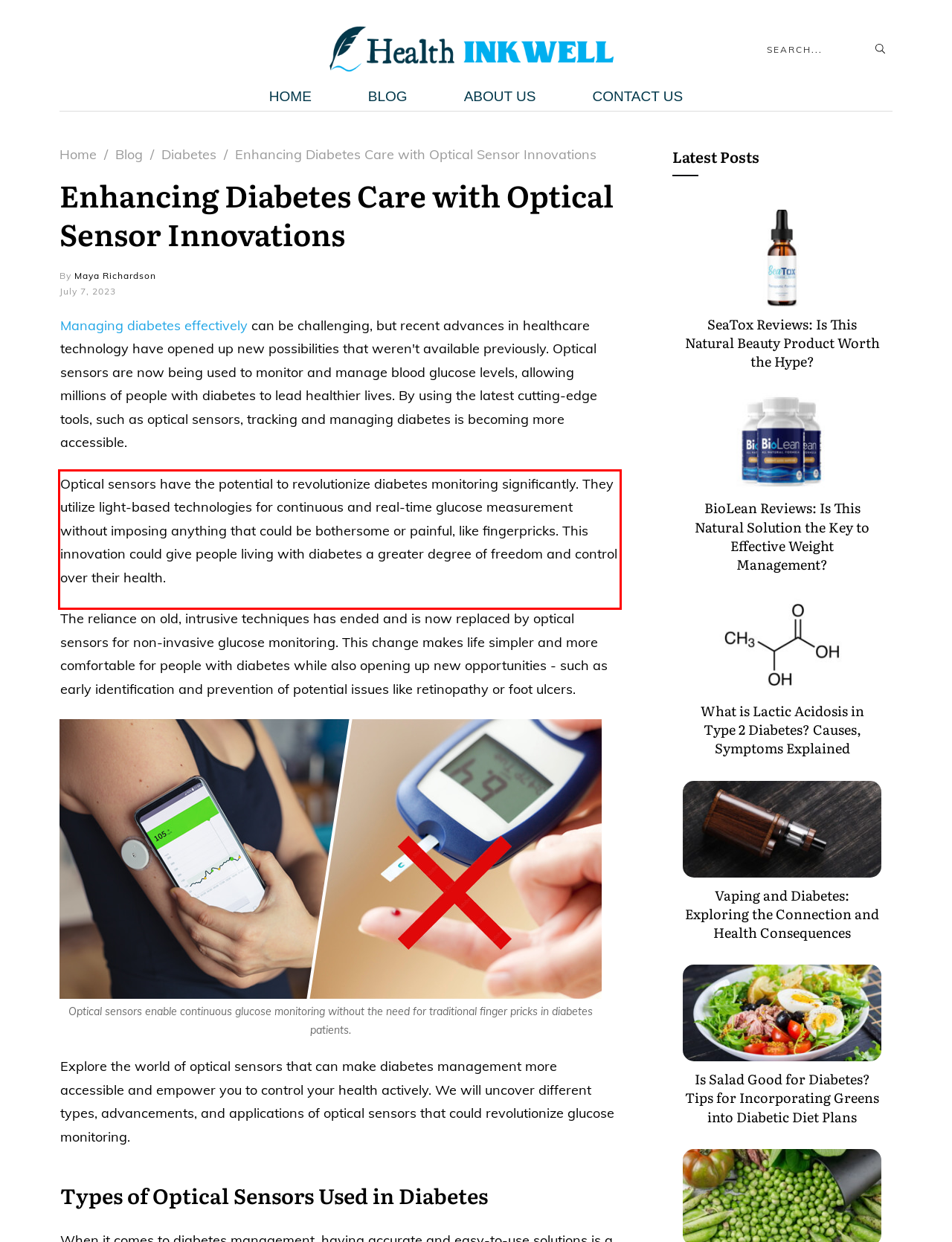Within the screenshot of the webpage, there is a red rectangle. Please recognize and generate the text content inside this red bounding box.

Optical sensors have the potential to revolutionize diabetes monitoring significantly. They utilize light-based technologies for continuous and real-time glucose measurement without imposing anything that could be bothersome or painful, like fingerpricks. This innovation could give people living with diabetes a greater degree of freedom and control over their health.